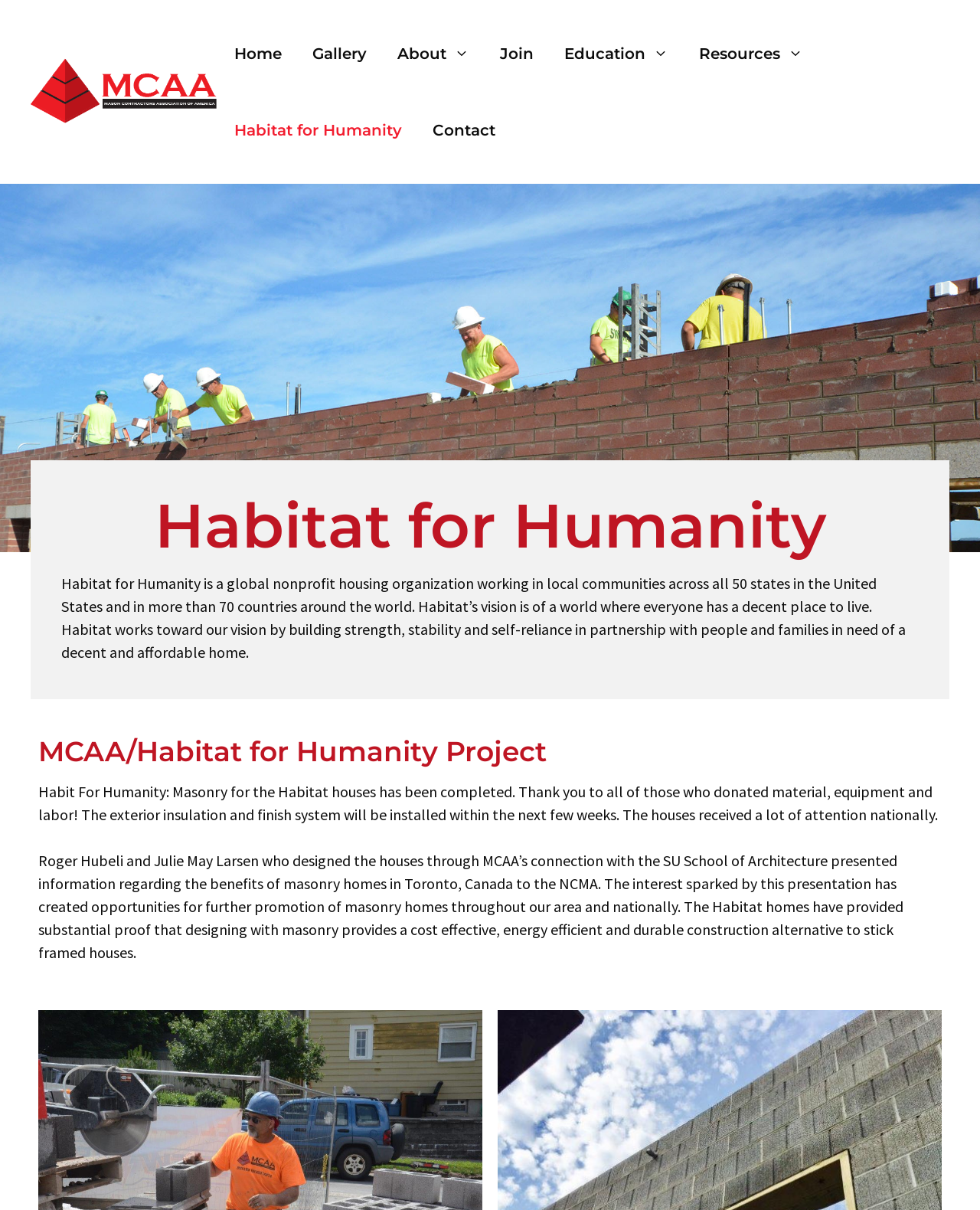Determine the main headline from the webpage and extract its text.

Habitat for Humanity